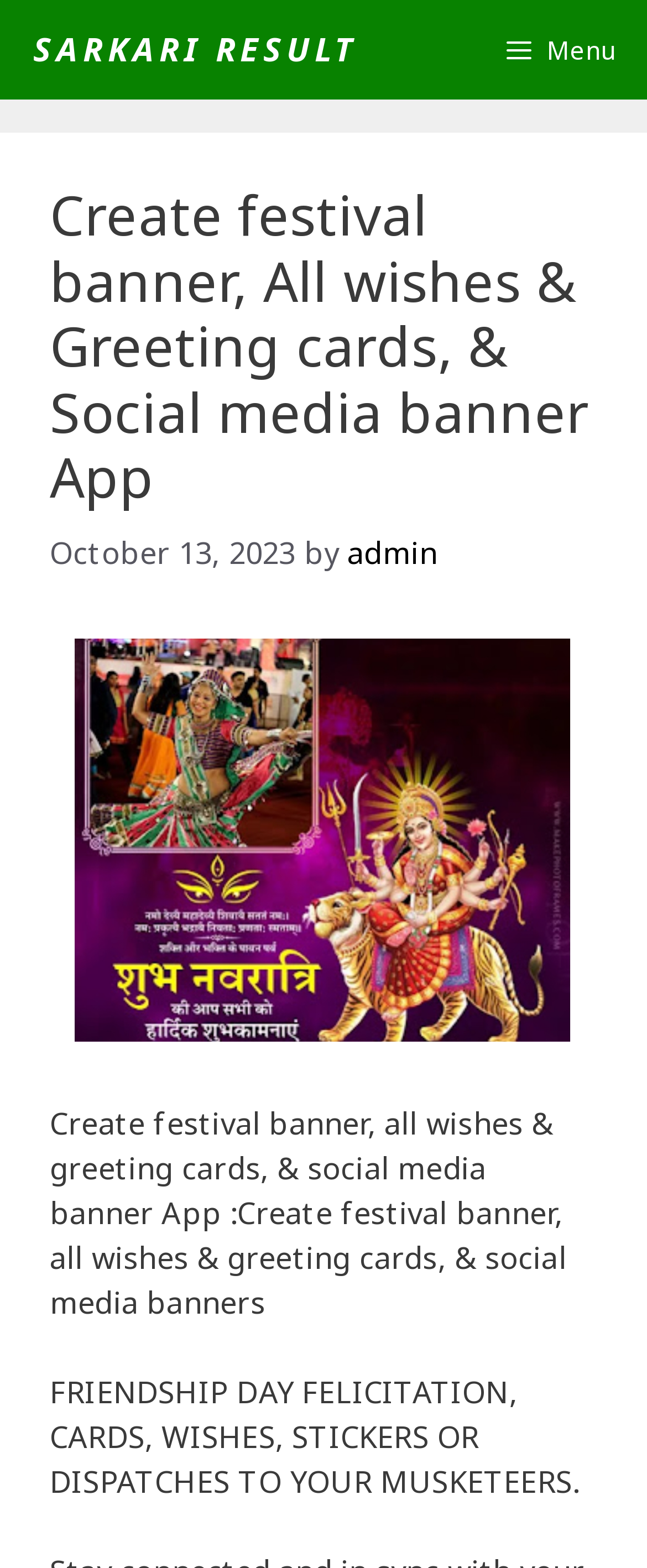Is the menu expanded?
Look at the screenshot and respond with a single word or phrase.

No